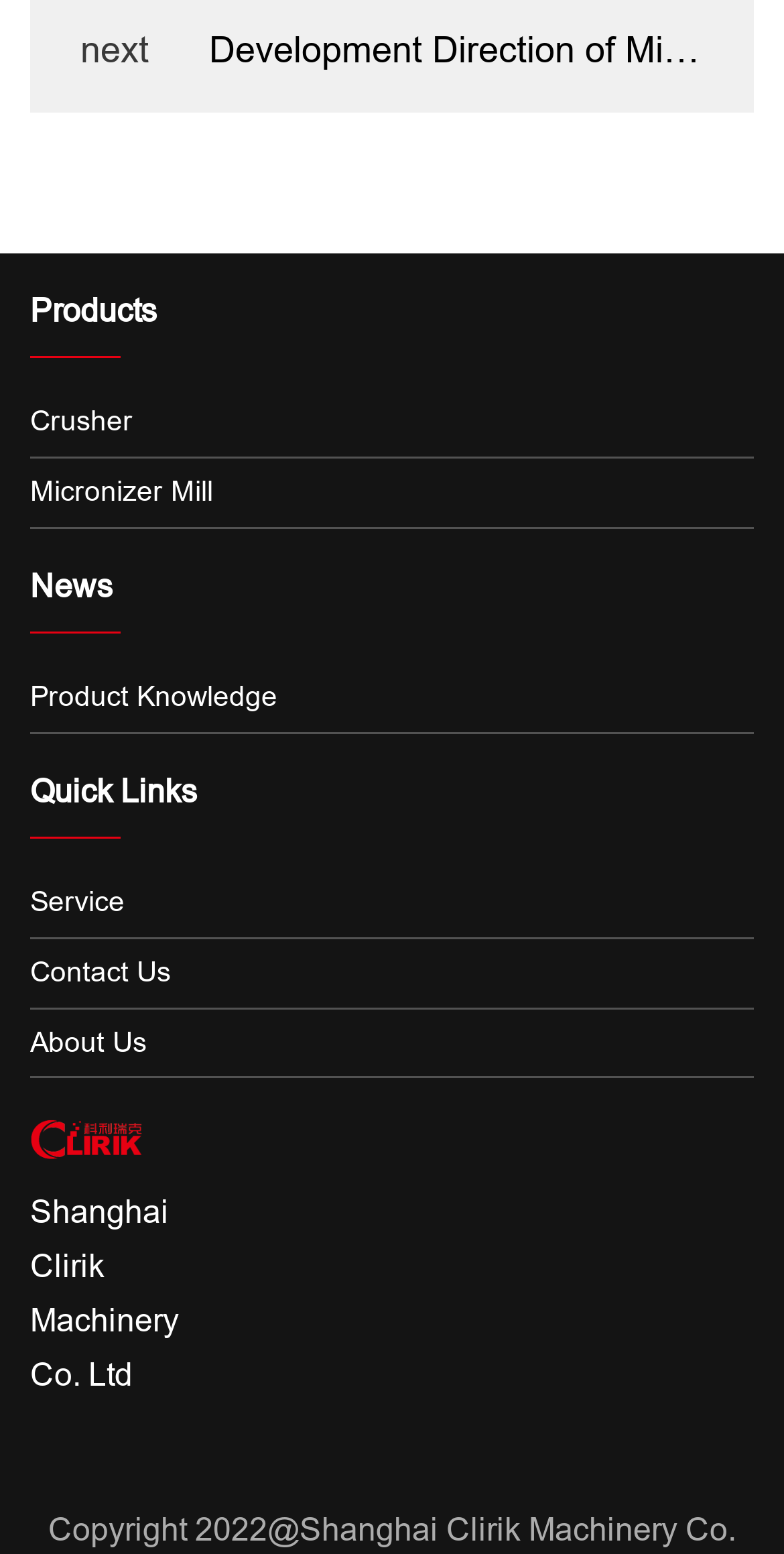What is the name of the article?
Look at the image and answer the question using a single word or phrase.

Development Direction of Micronizer Machine in the Future